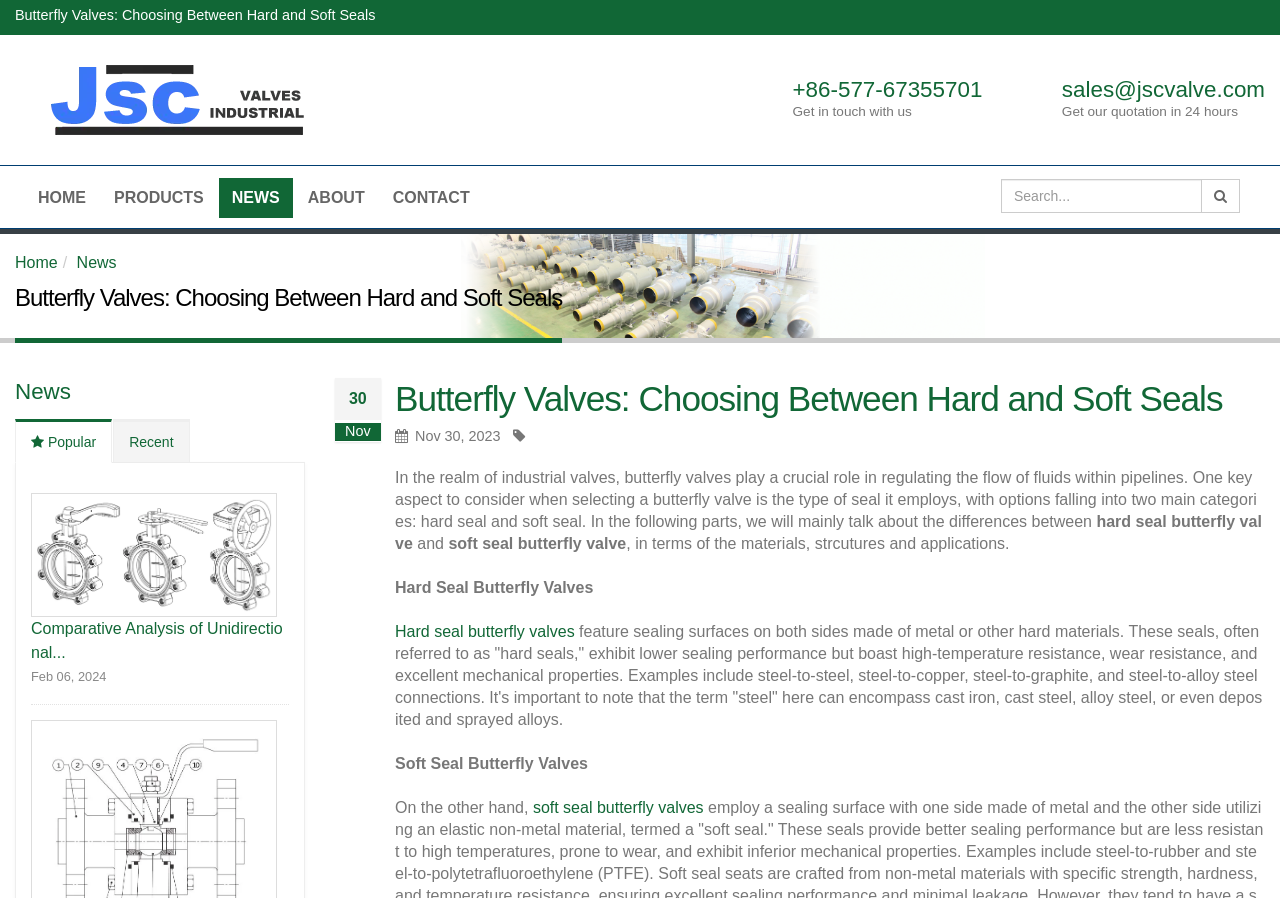What is the email address to get a quotation?
Please provide a single word or phrase based on the screenshot.

sales@jscvalve.com